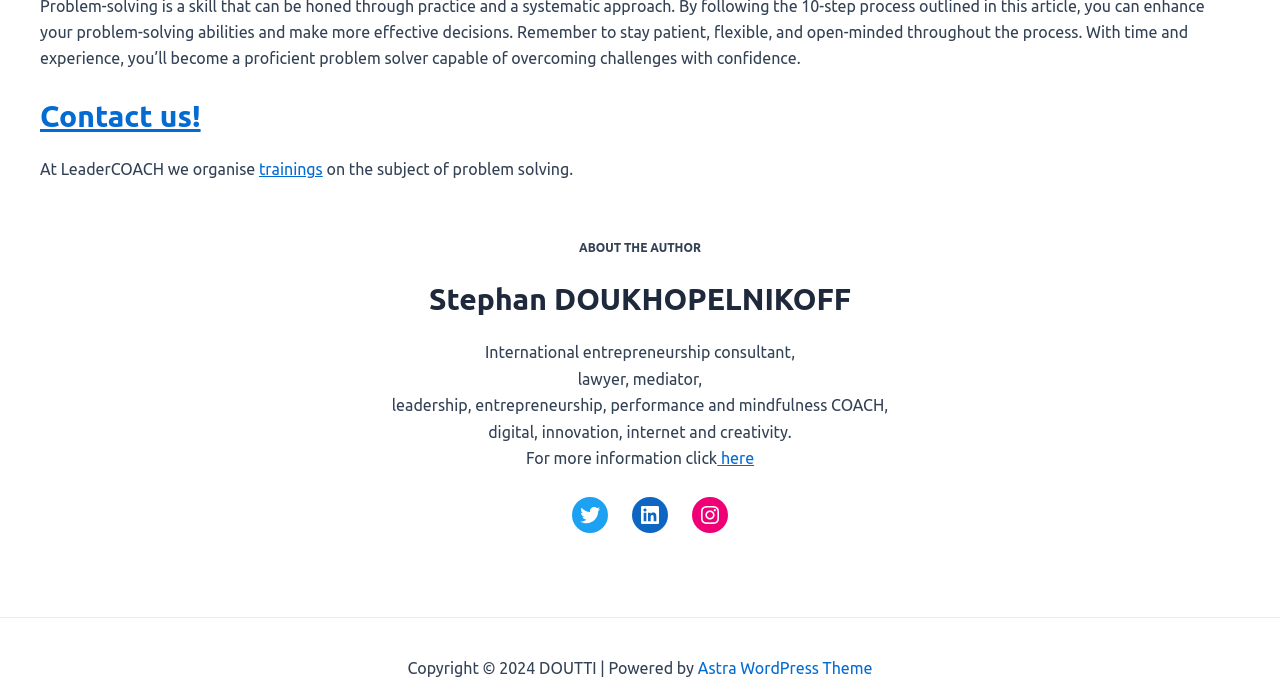Using the information in the image, could you please answer the following question in detail:
What is the topic of the trainings organized by LeaderCOACH?

The topic of the trainings organized by LeaderCOACH can be found in the static text element with the text 'At LeaderCOACH we organise trainings on the subject of problem solving'.